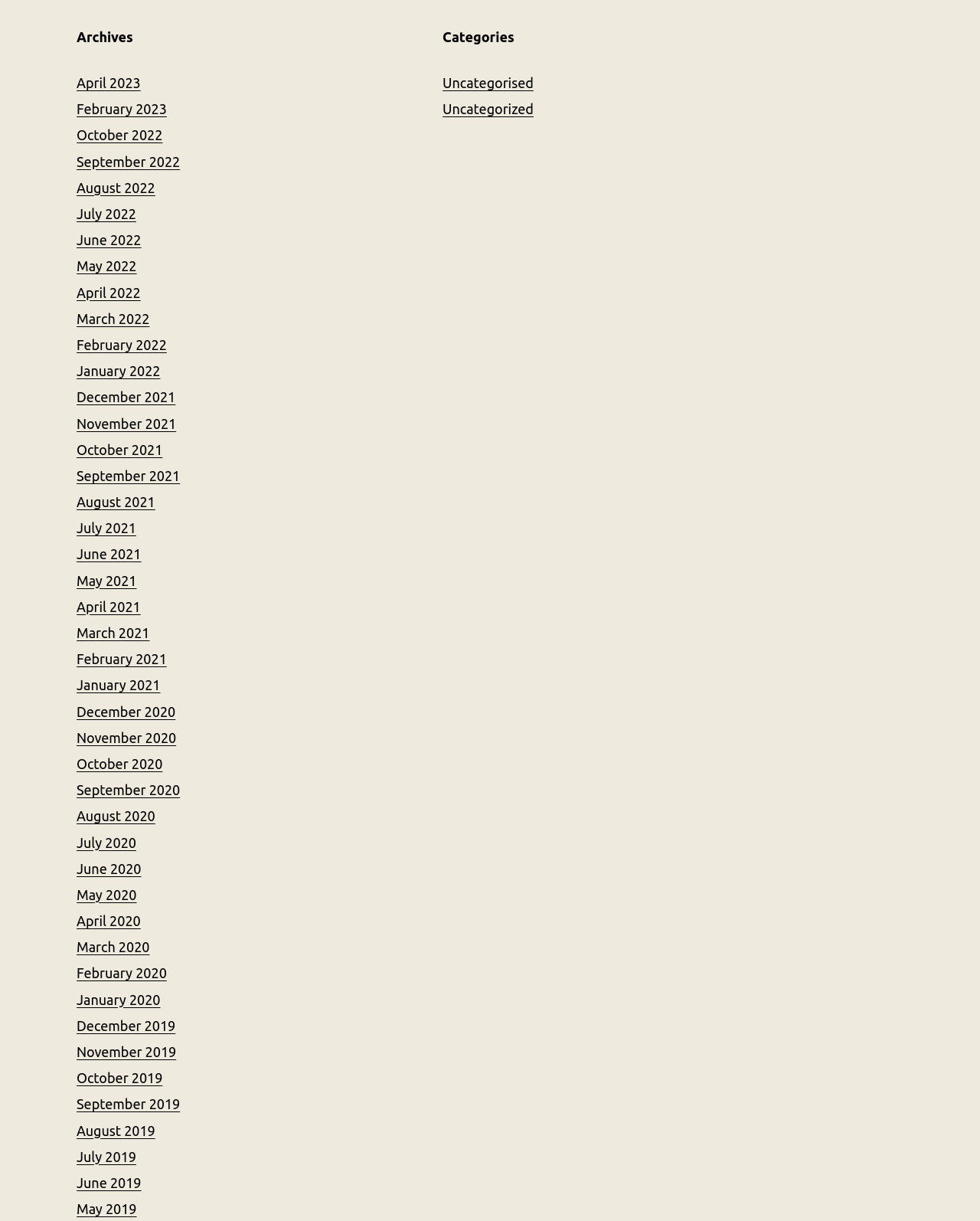Refer to the image and answer the question with as much detail as possible: How many categories are listed?

The Categories section contains two links with category labels, namely 'Uncategorised' and 'Uncategorized'. By counting the number of links, we can determine that there are 2 categories listed.